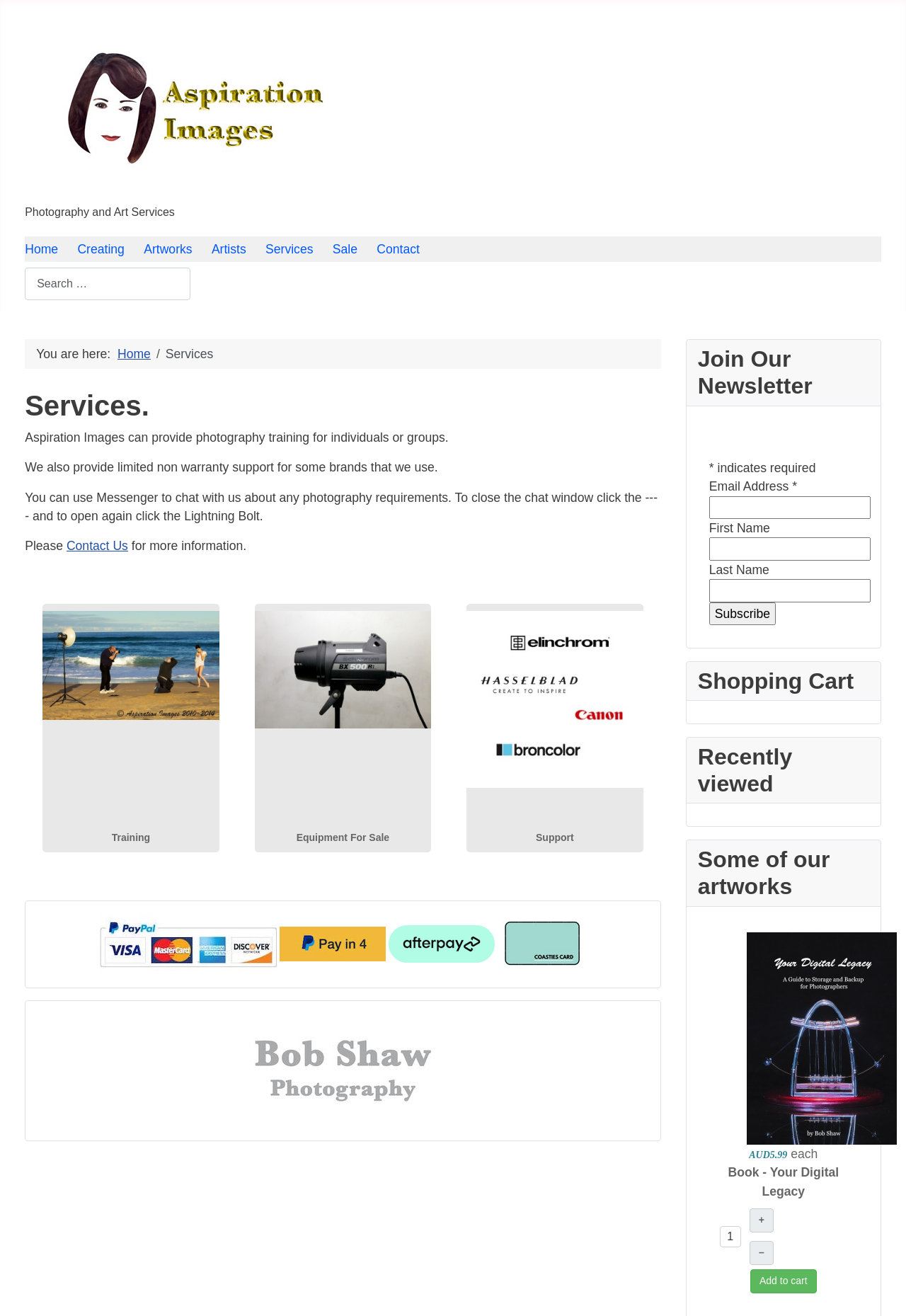Please determine the bounding box coordinates of the element to click in order to execute the following instruction: "Subscribe to the newsletter". The coordinates should be four float numbers between 0 and 1, specified as [left, top, right, bottom].

[0.783, 0.458, 0.856, 0.475]